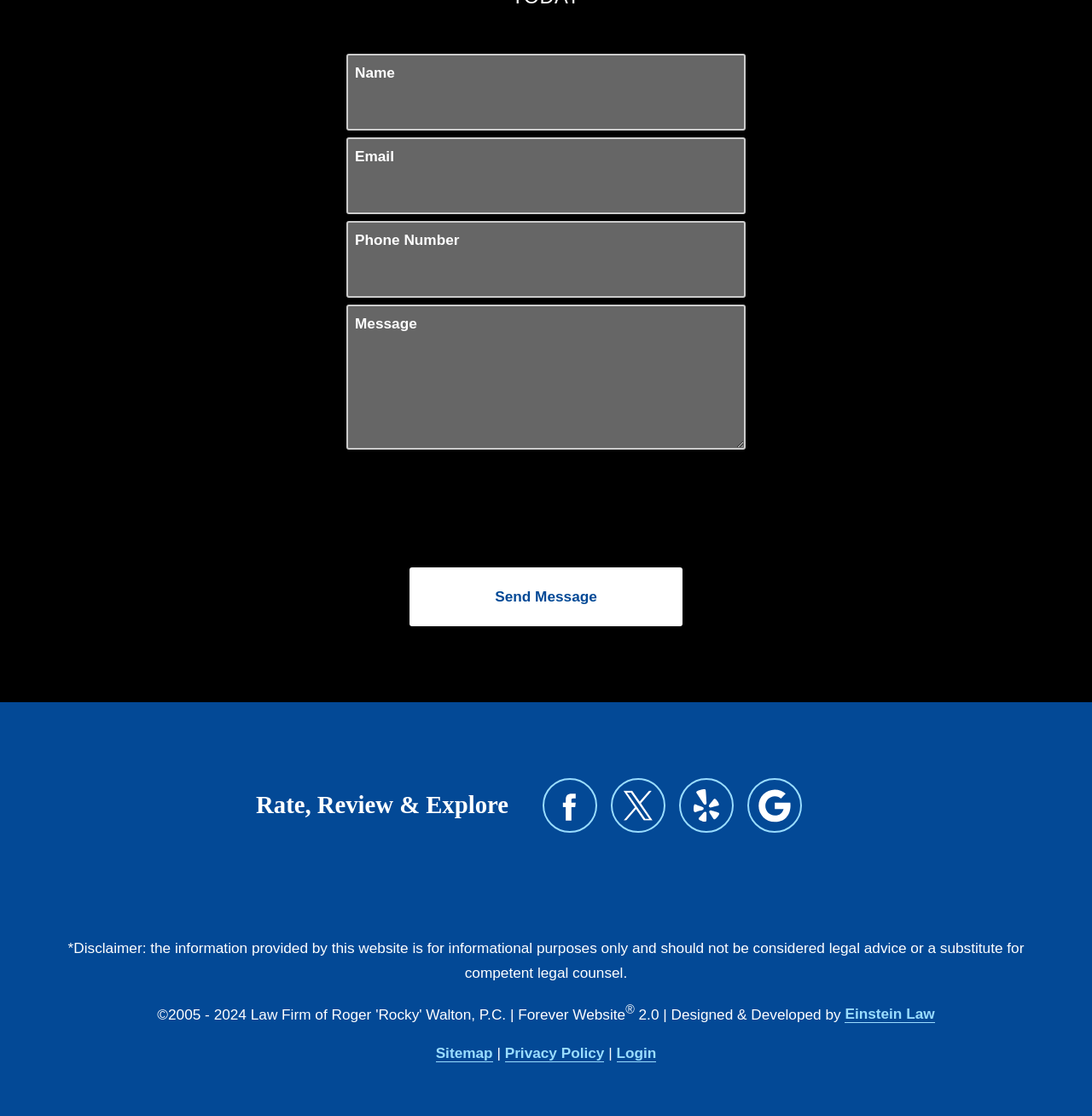What social media platforms are linked?
Please give a detailed answer to the question using the information shown in the image.

The webpage has links to Facebook, Twitter, Yelp, and Google, which are social media platforms, and each link has an associated image.